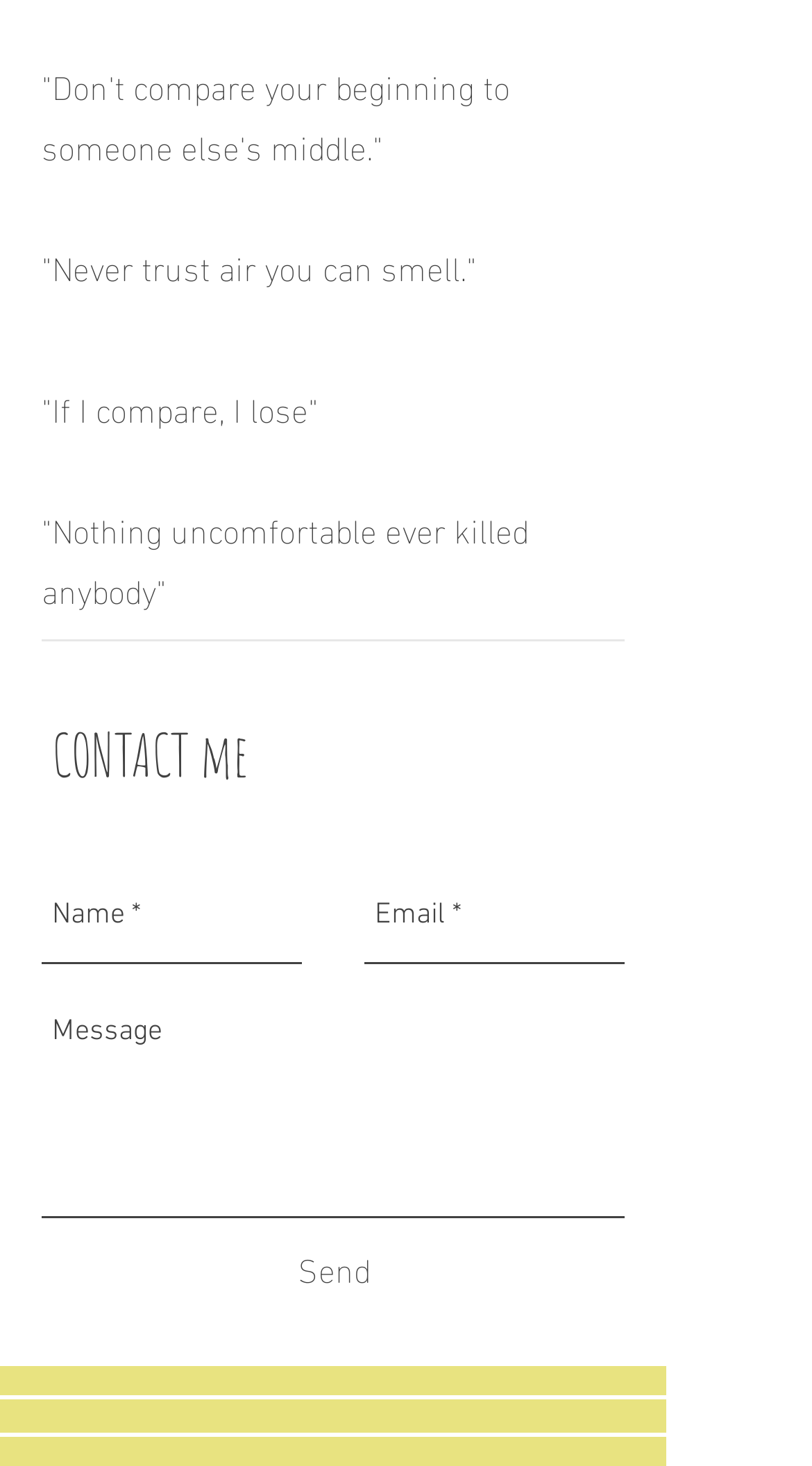Determine the bounding box for the HTML element described here: "aria-label="Name *" name="name-*" placeholder="Name *"". The coordinates should be given as [left, top, right, bottom] with each number being a float between 0 and 1.

[0.051, 0.592, 0.372, 0.658]